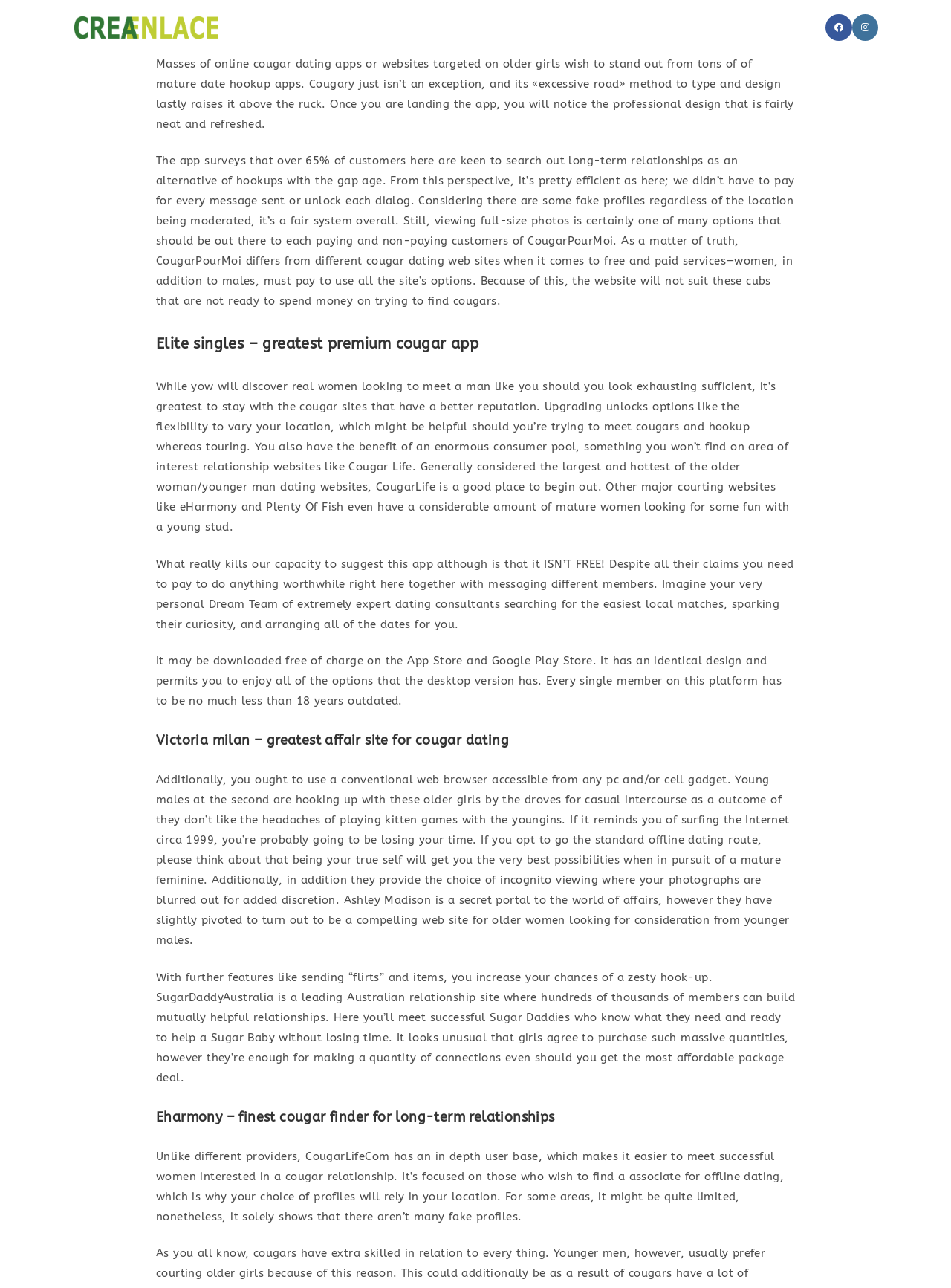Illustrate the webpage with a detailed description.

This webpage is about evaluating cougar dating websites. At the top, there is a layout table with a link to "Creaenlace" accompanied by an image. Below this, there are social media links to Facebook and Instagram. 

The main navigation menu consists of six links: "INICIO", "QUIENES SOMOS", "CONTACTO", "CURSOS", "POLÍTICA DE CALIDAD", and "Search website". 

The main content of the webpage is divided into sections, each with a heading describing a different cougar dating website or app. There are five sections in total, each discussing a different platform, including Elite singles, CougarLife, Victoria milan, Ashley Madison, and Eharmony. 

Each section provides a brief description of the platform, its features, and its pros and cons. The text is informative and provides details about the user base, the features available, and the costs associated with each platform. There are no images in the main content area, only text.